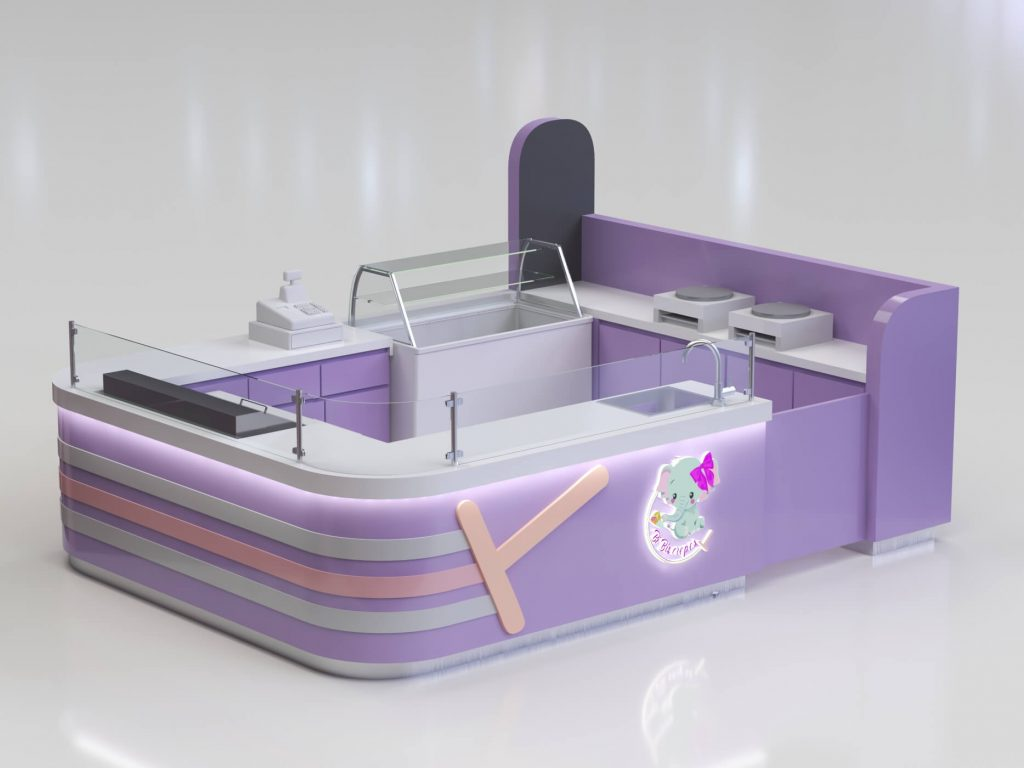What is the purpose of the LED lighting around the edges?
Refer to the image and provide a one-word or short phrase answer.

Enhancing visual appeal